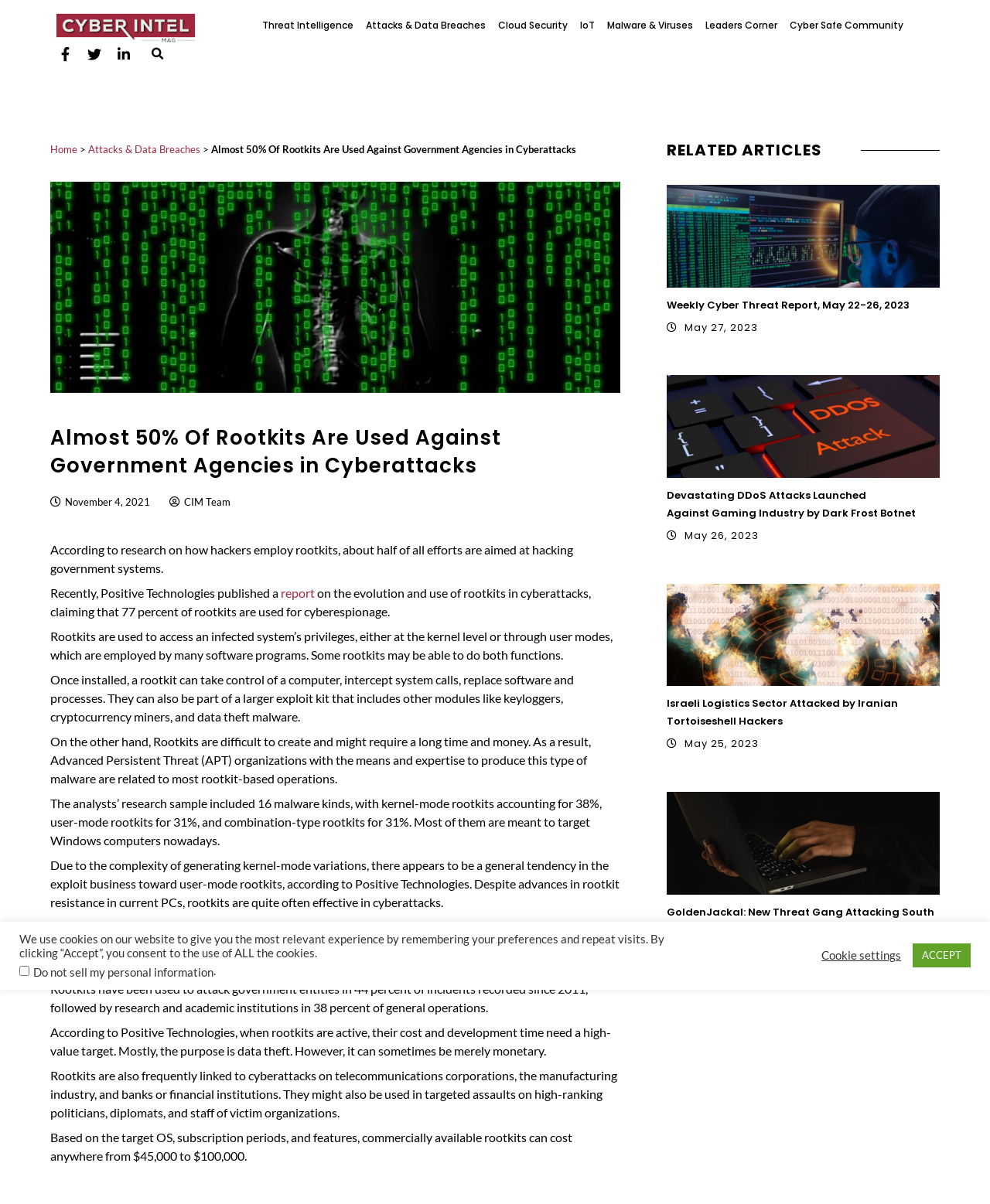Using the element description: "Cloud Security", determine the bounding box coordinates. The coordinates should be in the format [left, top, right, bottom], with values between 0 and 1.

[0.503, 0.008, 0.573, 0.034]